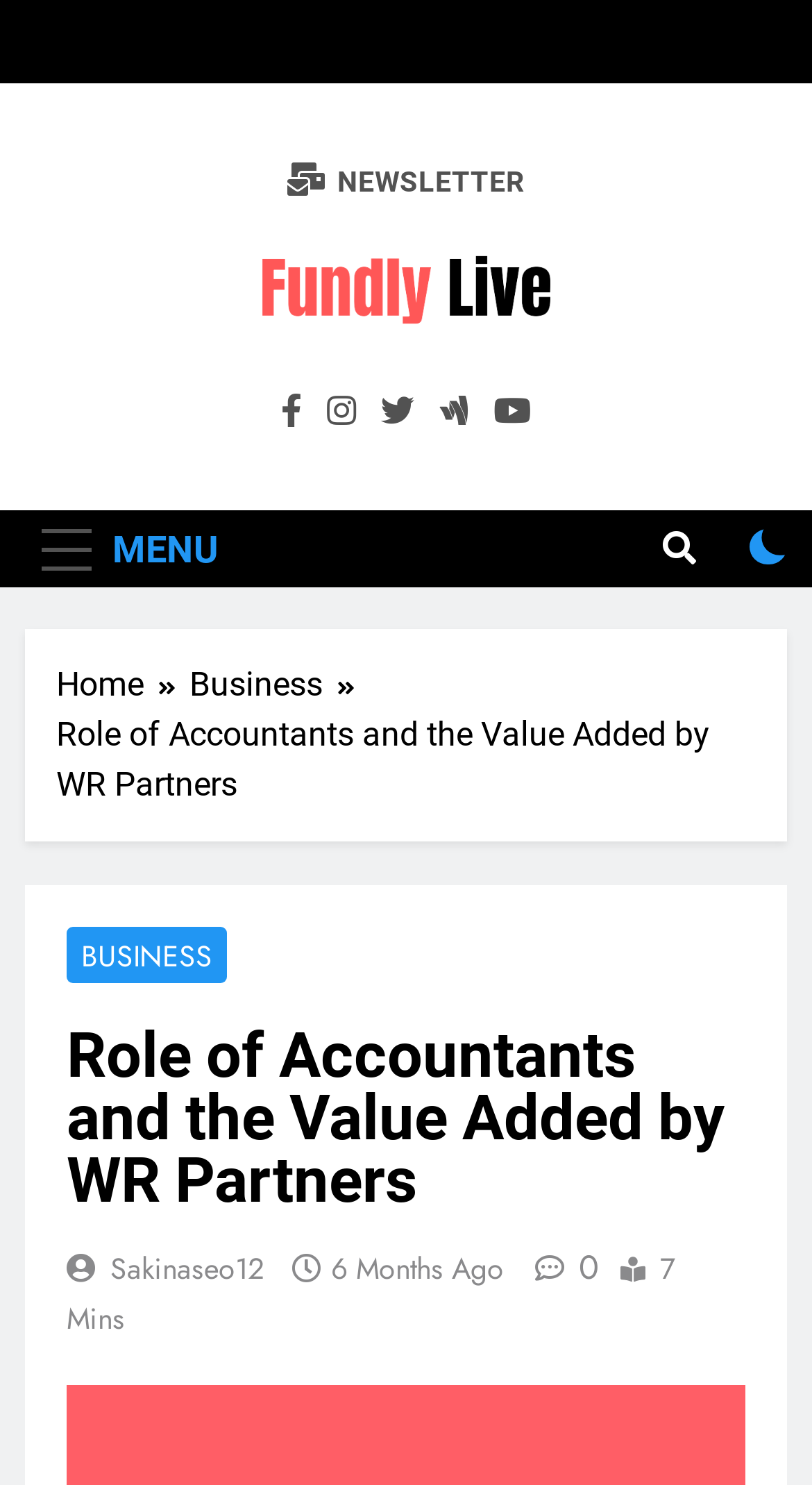Find the UI element described as: "Business" and predict its bounding box coordinates. Ensure the coordinates are four float numbers between 0 and 1, [left, top, right, bottom].

[0.233, 0.444, 0.454, 0.478]